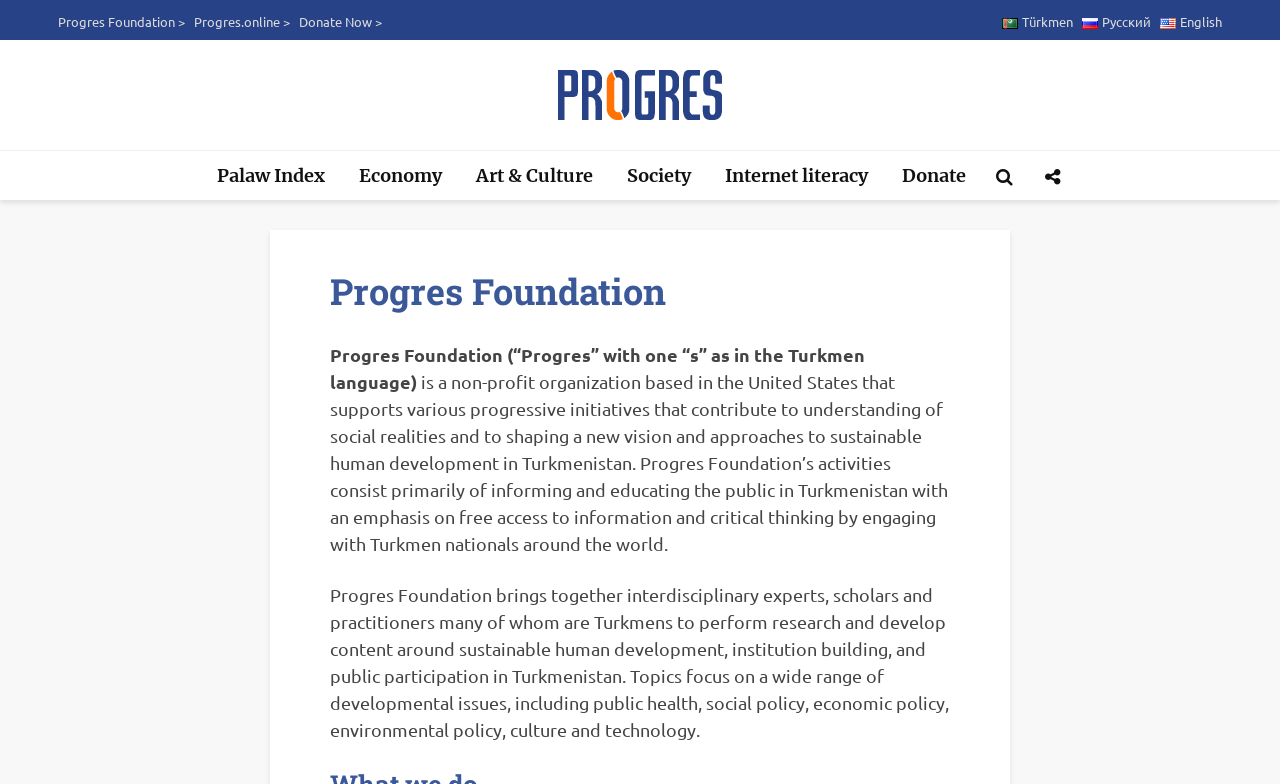Locate the bounding box coordinates of the element to click to perform the following action: 'Learn about Progres Foundation'. The coordinates should be given as four float values between 0 and 1, in the form of [left, top, right, bottom].

[0.258, 0.344, 0.742, 0.399]